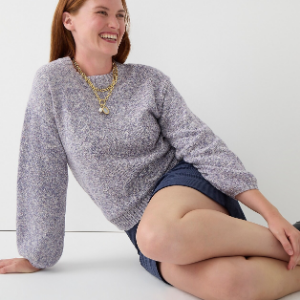What type of sleeves does the sweater have?
Use the image to answer the question with a single word or phrase.

Puff sleeves